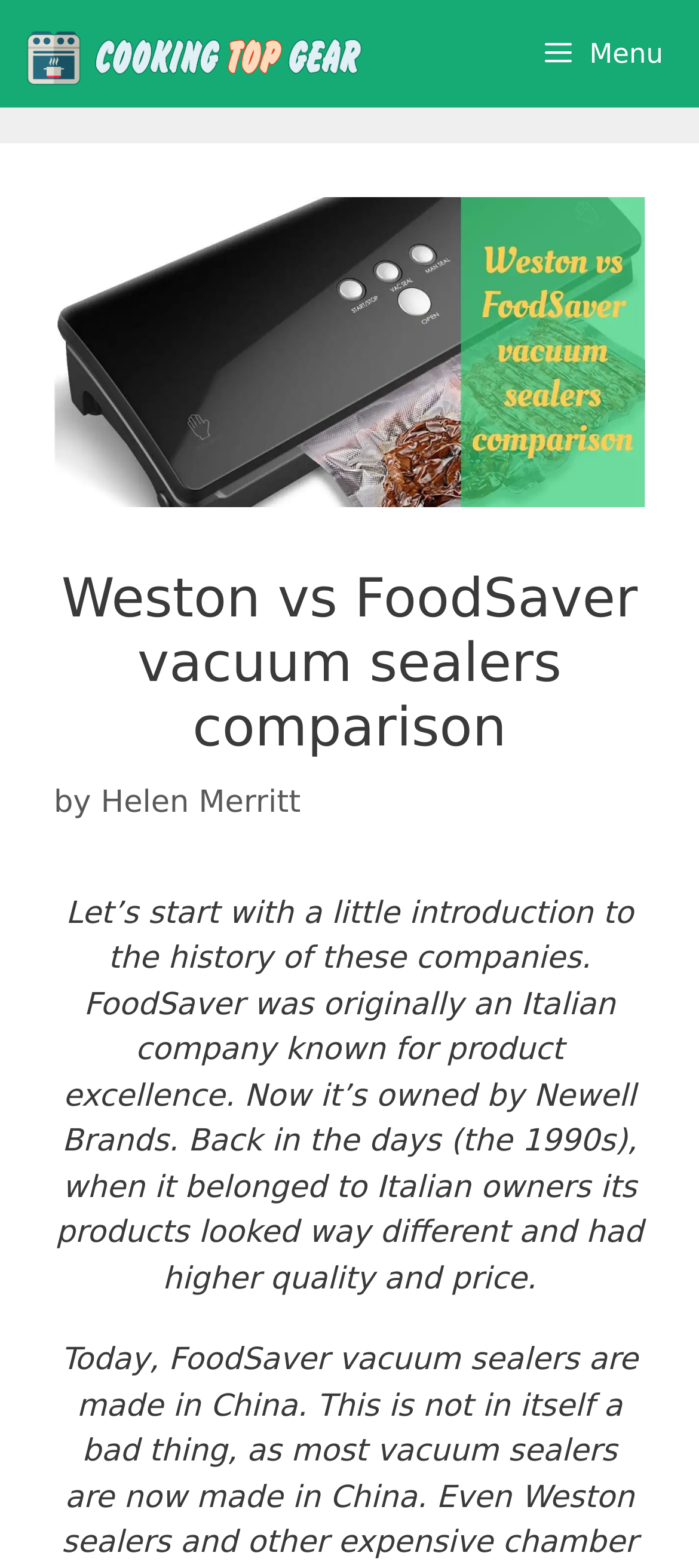What decade is mentioned in the introduction?
Give a comprehensive and detailed explanation for the question.

The introduction to the article mentions the 1990s as a time period when FoodSaver belonged to Italian owners and had higher quality and price products.